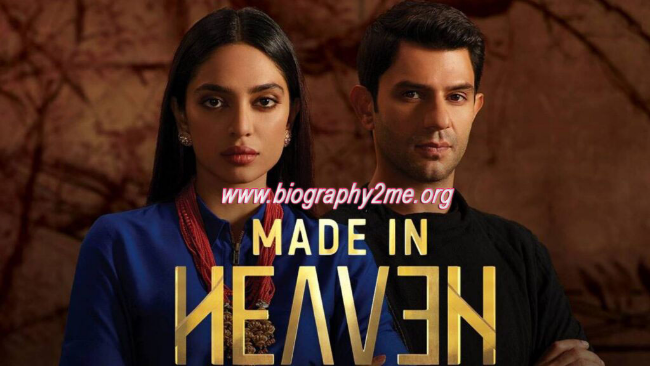Please reply to the following question using a single word or phrase: 
What is the font color of the title 'MADE IN HEAVEN'?

Golden